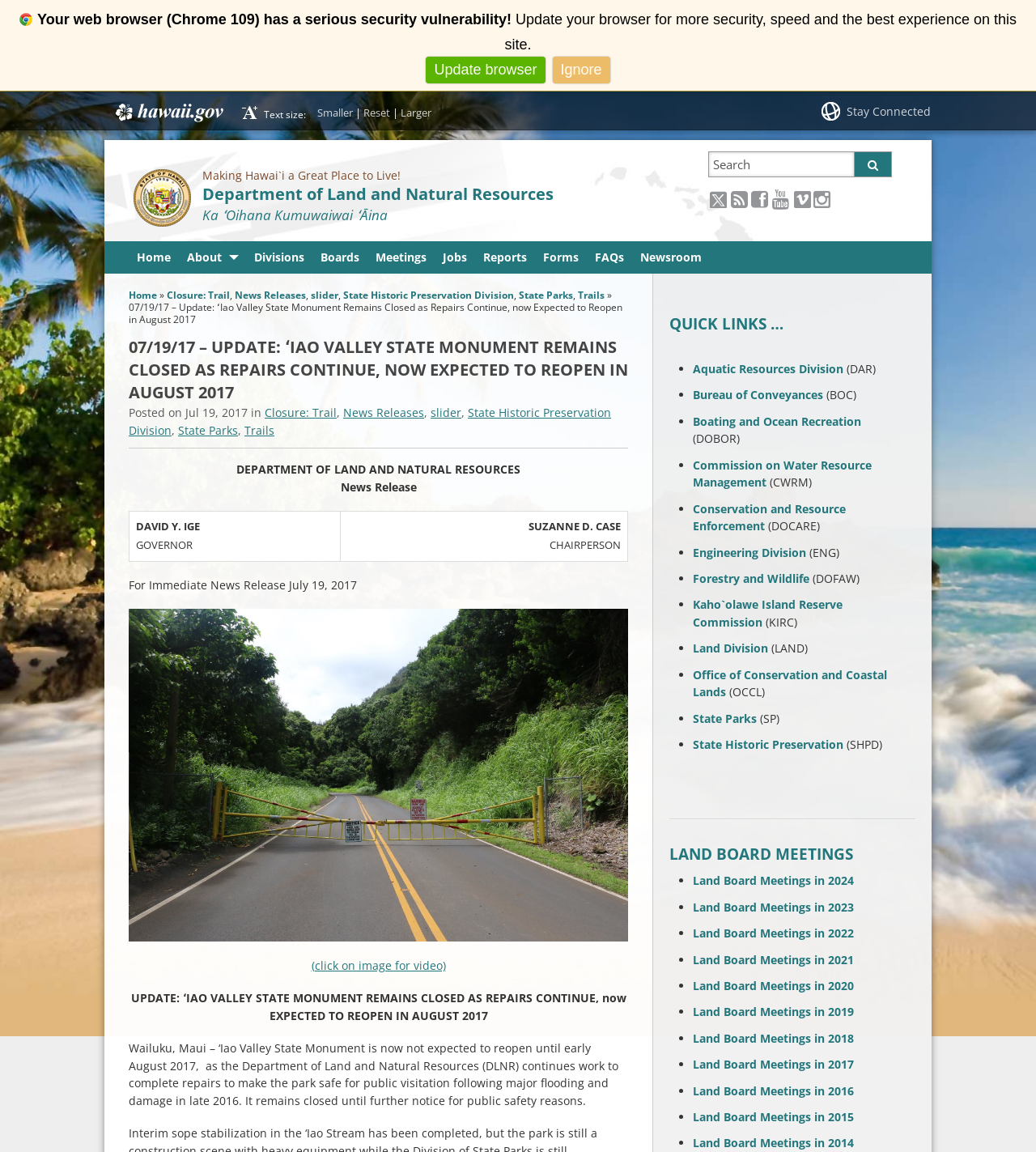Please determine the bounding box coordinates of the element to click on in order to accomplish the following task: "Check State Parks". Ensure the coordinates are four float numbers ranging from 0 to 1, i.e., [left, top, right, bottom].

[0.501, 0.251, 0.553, 0.261]